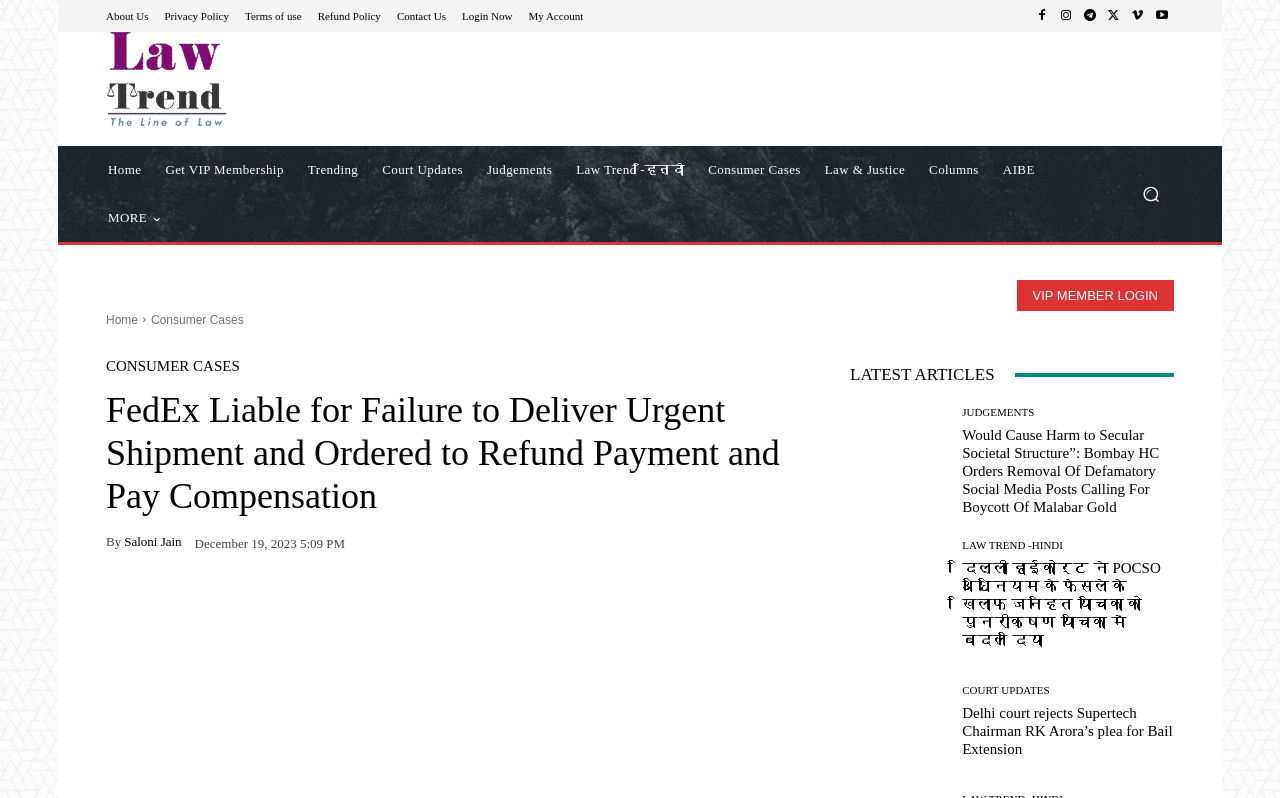What is the title of the first article?
Could you give a comprehensive explanation in response to this question?

I determined the answer by looking at the heading element with the text 'FedEx Liable for Failure to Deliver Urgent Shipment and Ordered to Refund Payment and Pay Compensation' and a bounding box coordinate of [0.083, 0.487, 0.627, 0.65].